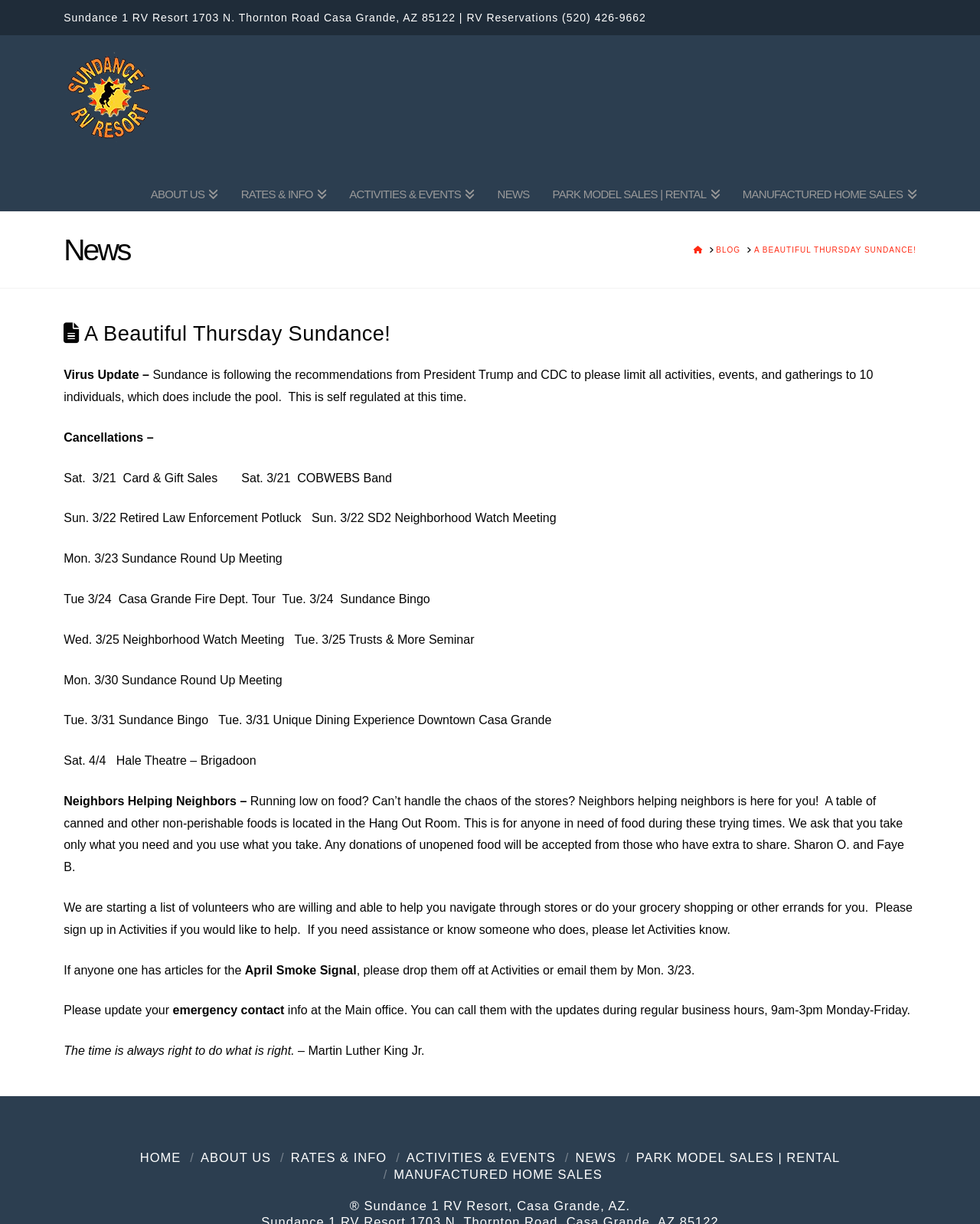Provide a one-word or one-phrase answer to the question:
What is the name of the band performing on Sat. 3/21?

COBWEBS Band